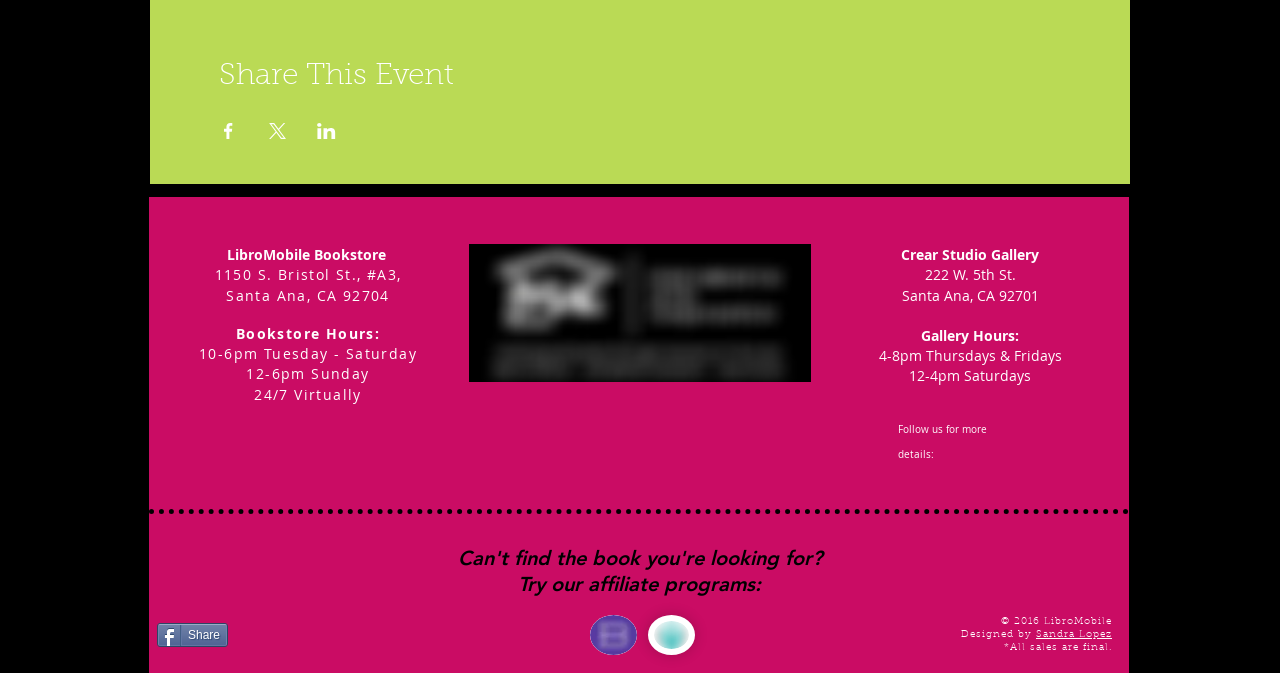Identify the bounding box coordinates for the element you need to click to achieve the following task: "Share event on Facebook". The coordinates must be four float values ranging from 0 to 1, formatted as [left, top, right, bottom].

[0.171, 0.183, 0.186, 0.207]